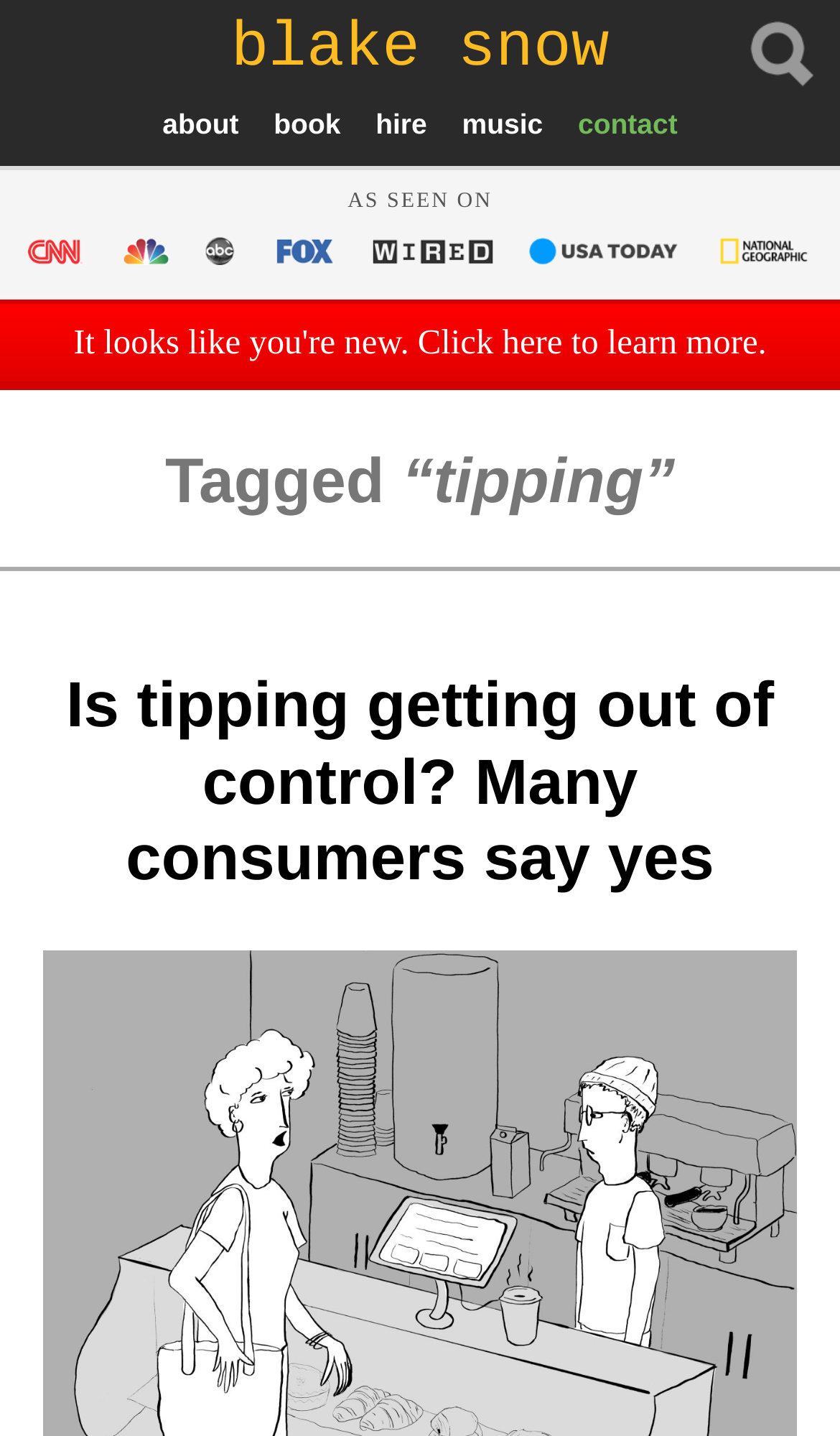Determine the bounding box coordinates for the UI element matching this description: "contact".

[0.671, 0.067, 0.823, 0.106]